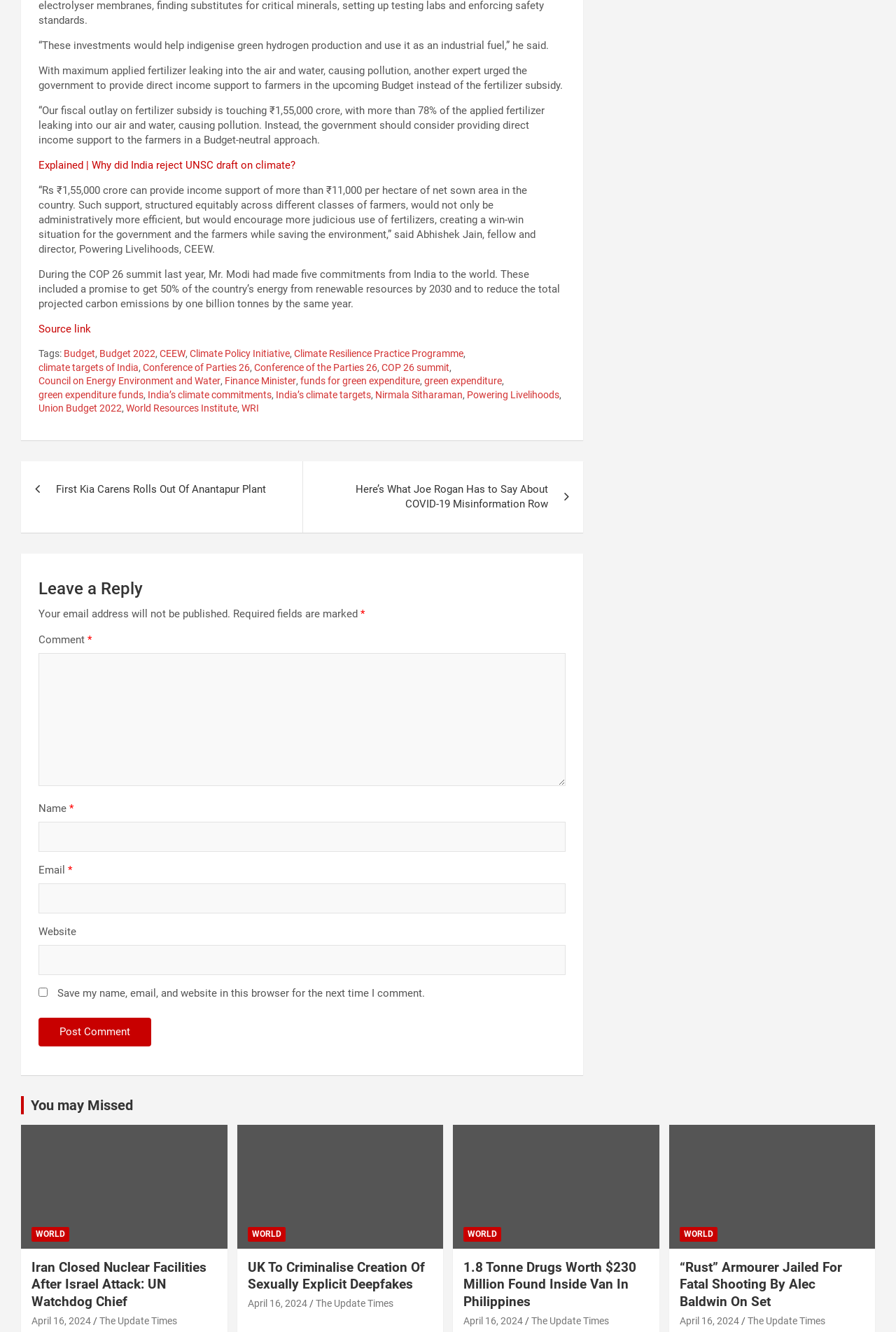Please identify the bounding box coordinates for the region that you need to click to follow this instruction: "Click on the 'Post Comment' button".

[0.043, 0.764, 0.169, 0.786]